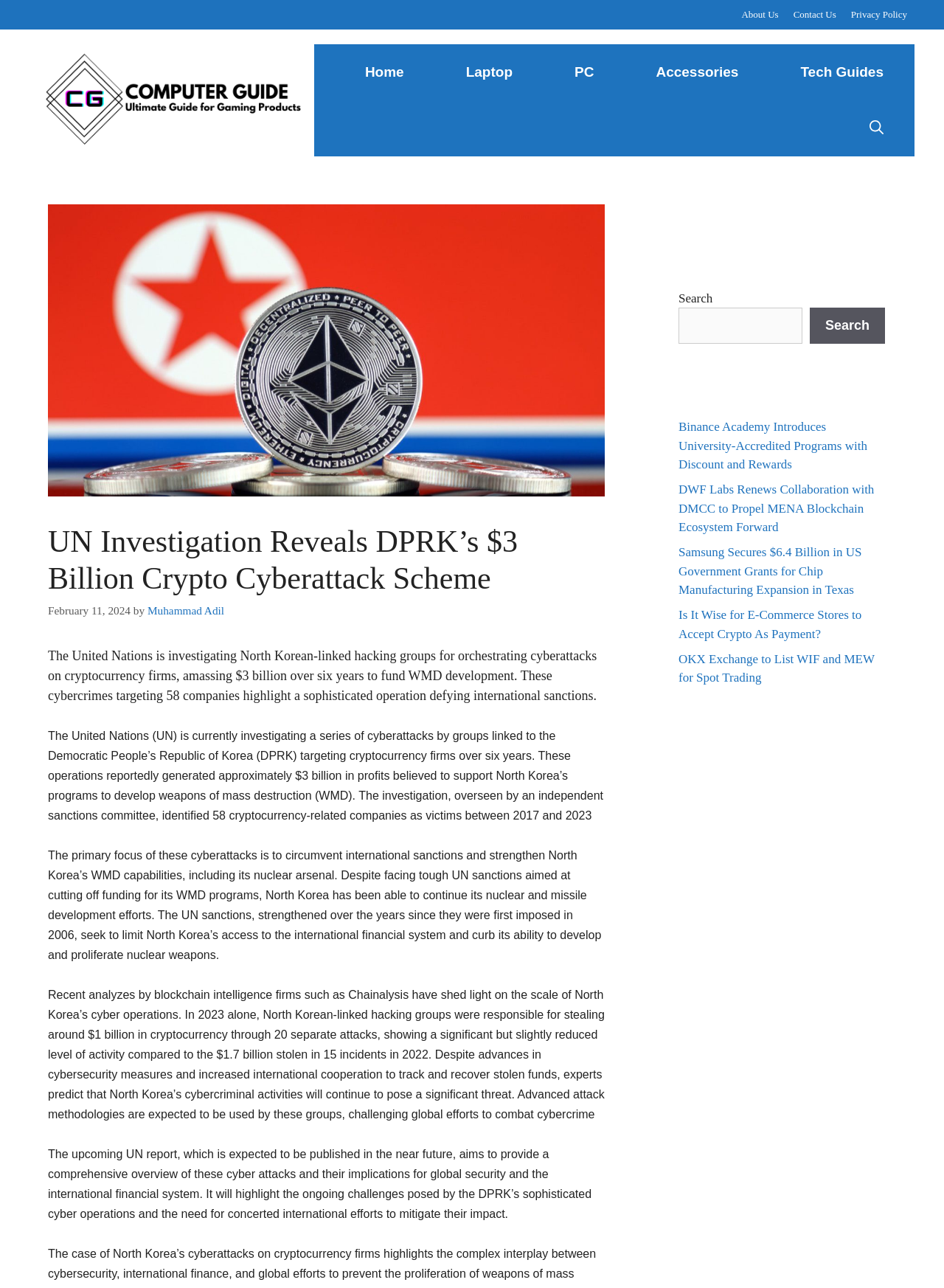Please identify the bounding box coordinates of the element's region that needs to be clicked to fulfill the following instruction: "Check the latest news about Binance Academy Introduces University-Accredited Programs with Discount and Rewards". The bounding box coordinates should consist of four float numbers between 0 and 1, i.e., [left, top, right, bottom].

[0.719, 0.326, 0.919, 0.366]